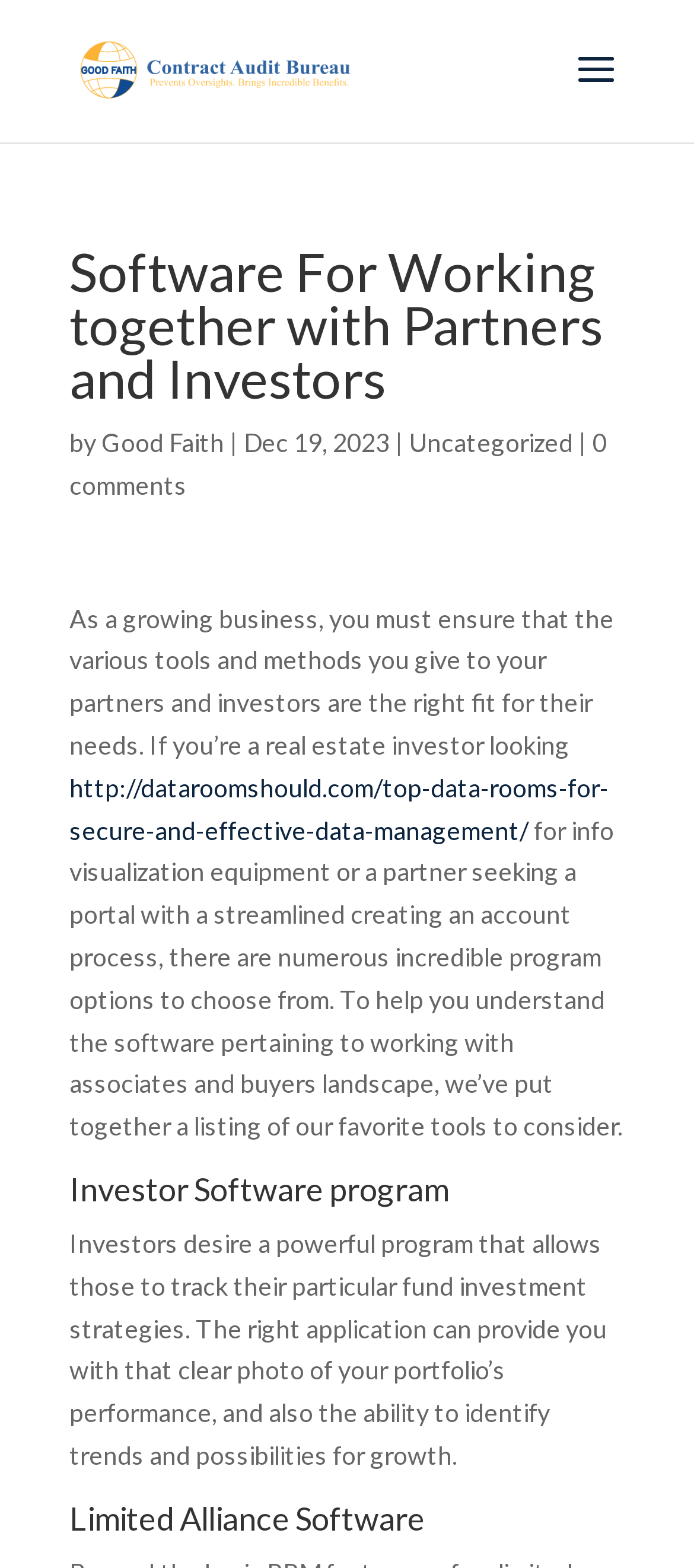What is the date of the latest article?
Please interpret the details in the image and answer the question thoroughly.

The date of the latest article can be found in the middle section of the webpage, where it says 'Dec 19, 2023' next to the article title.